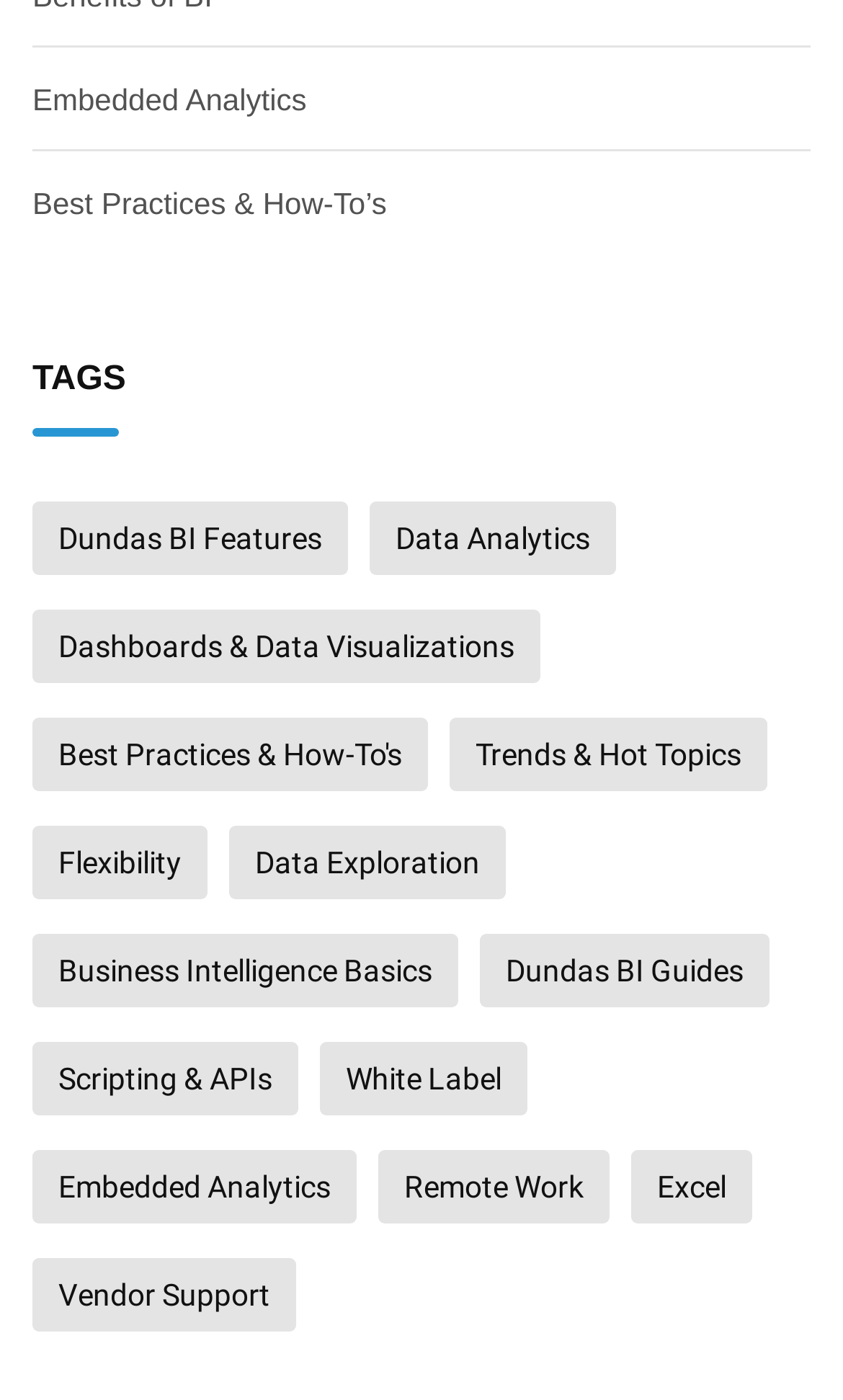How many links are under the 'TAGS' category?
Using the image as a reference, answer the question in detail.

The 'TAGS' category is a heading element located at the middle of the webpage with a bounding box coordinate of [0.038, 0.258, 0.962, 0.312]. Under this category, there are 11 link elements listed vertically, including 'Dundas BI Features', 'Data Analytics', and so on.